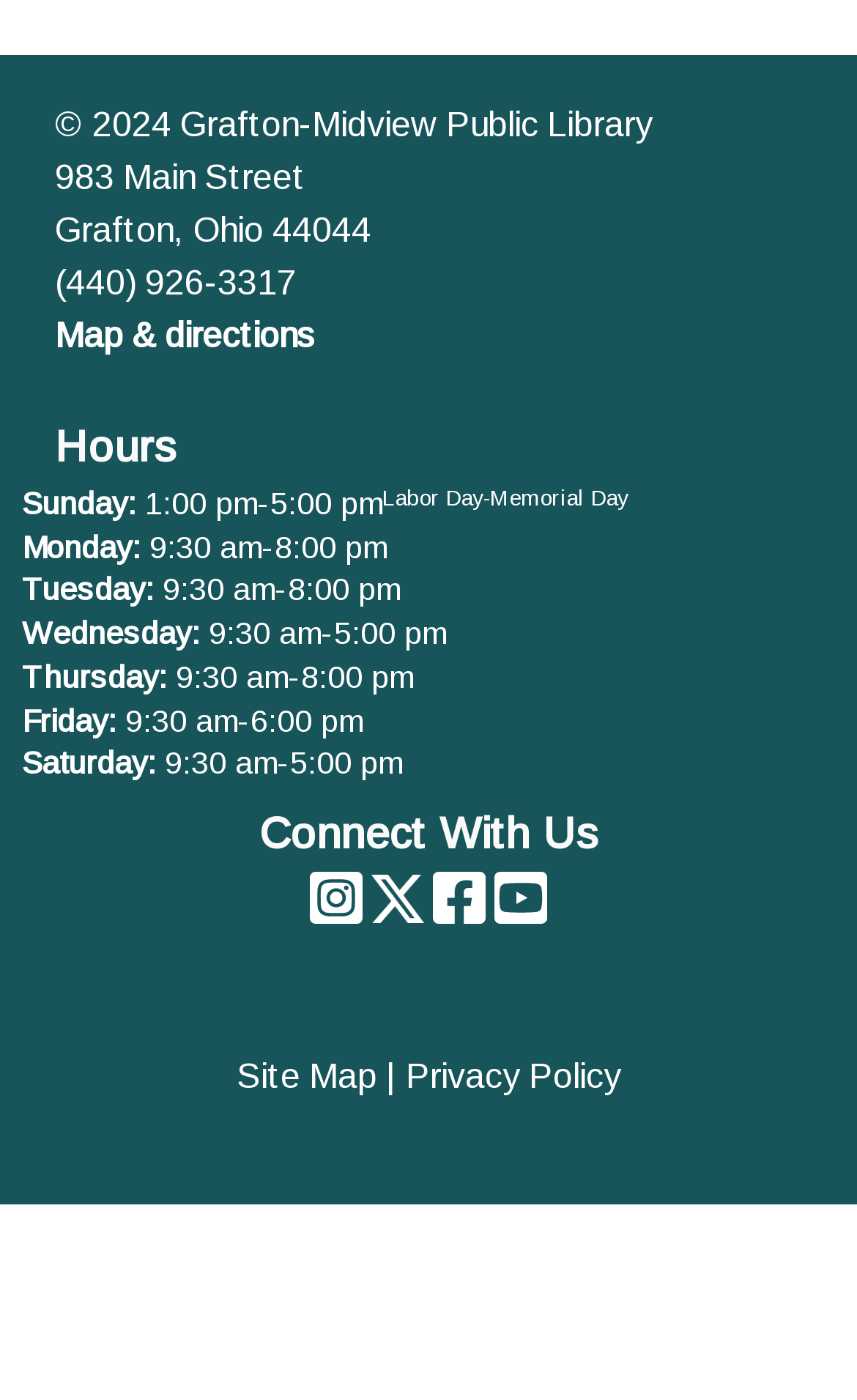Extract the bounding box coordinates of the UI element described by: "Privacy Policy". The coordinates should include four float numbers ranging from 0 to 1, e.g., [left, top, right, bottom].

[0.473, 0.756, 0.724, 0.782]